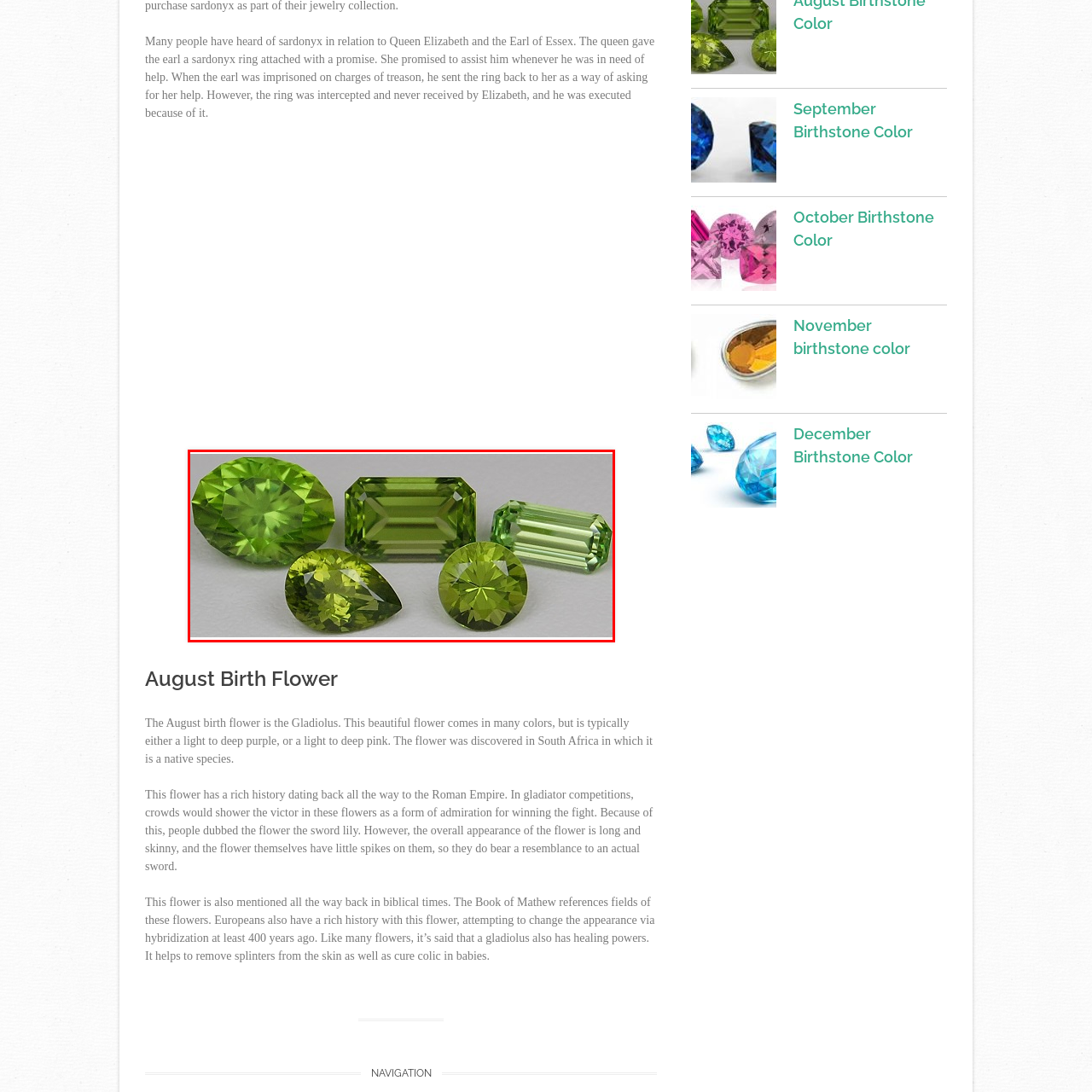Observe the image enclosed by the red border and respond to the subsequent question with a one-word or short phrase:
What shapes of peridot gemstones are displayed?

Oval, emerald cut, pear-shaped, round, and rectangular